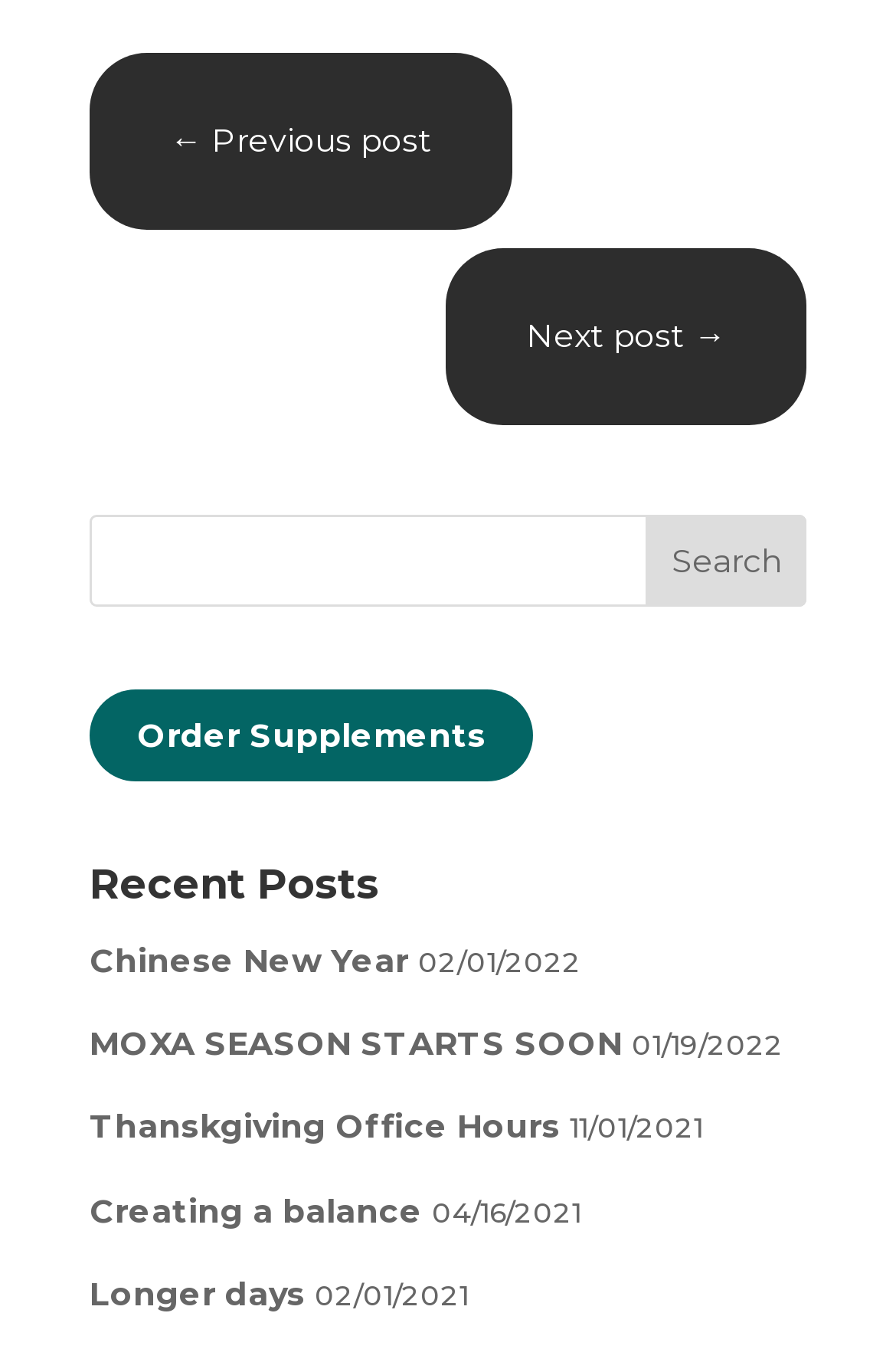Please identify the bounding box coordinates of the element I need to click to follow this instruction: "View recent posts".

[0.1, 0.641, 0.9, 0.688]